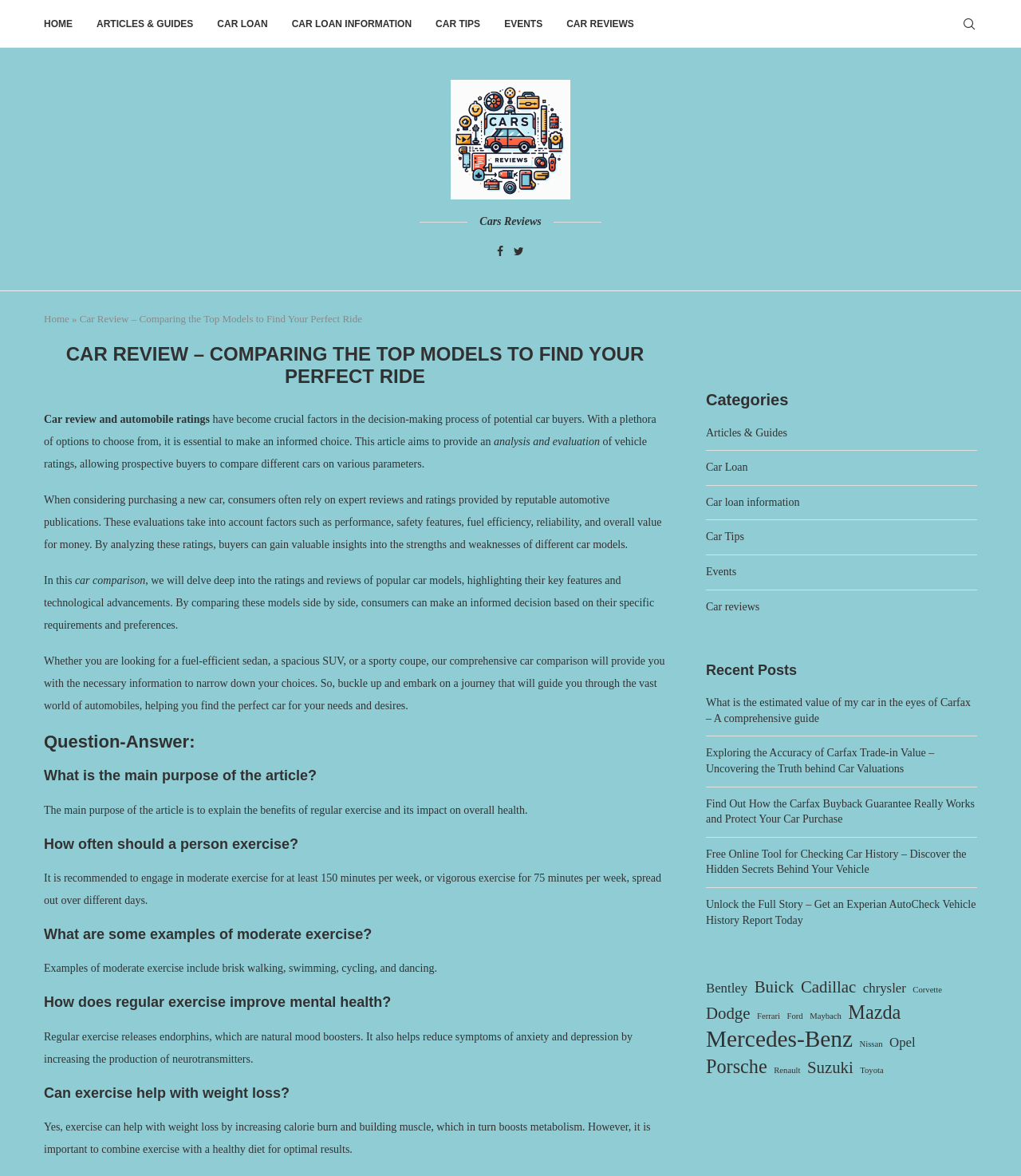Please reply to the following question using a single word or phrase: 
Can exercise help with weight loss?

Yes, by increasing calorie burn and building muscle